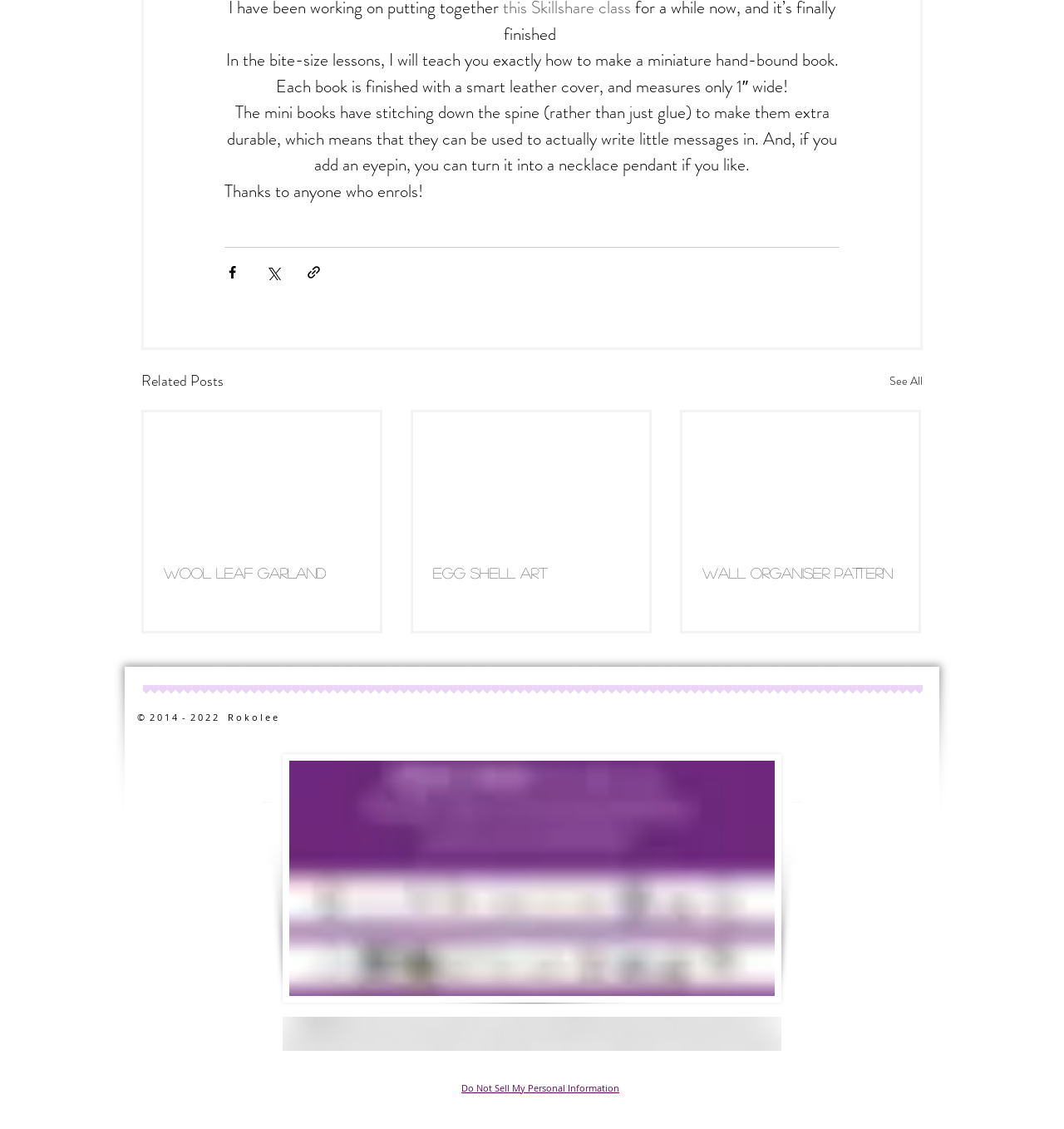Identify the bounding box of the UI element described as follows: "See All". Provide the coordinates as four float numbers in the range of 0 to 1 [left, top, right, bottom].

[0.836, 0.327, 0.867, 0.348]